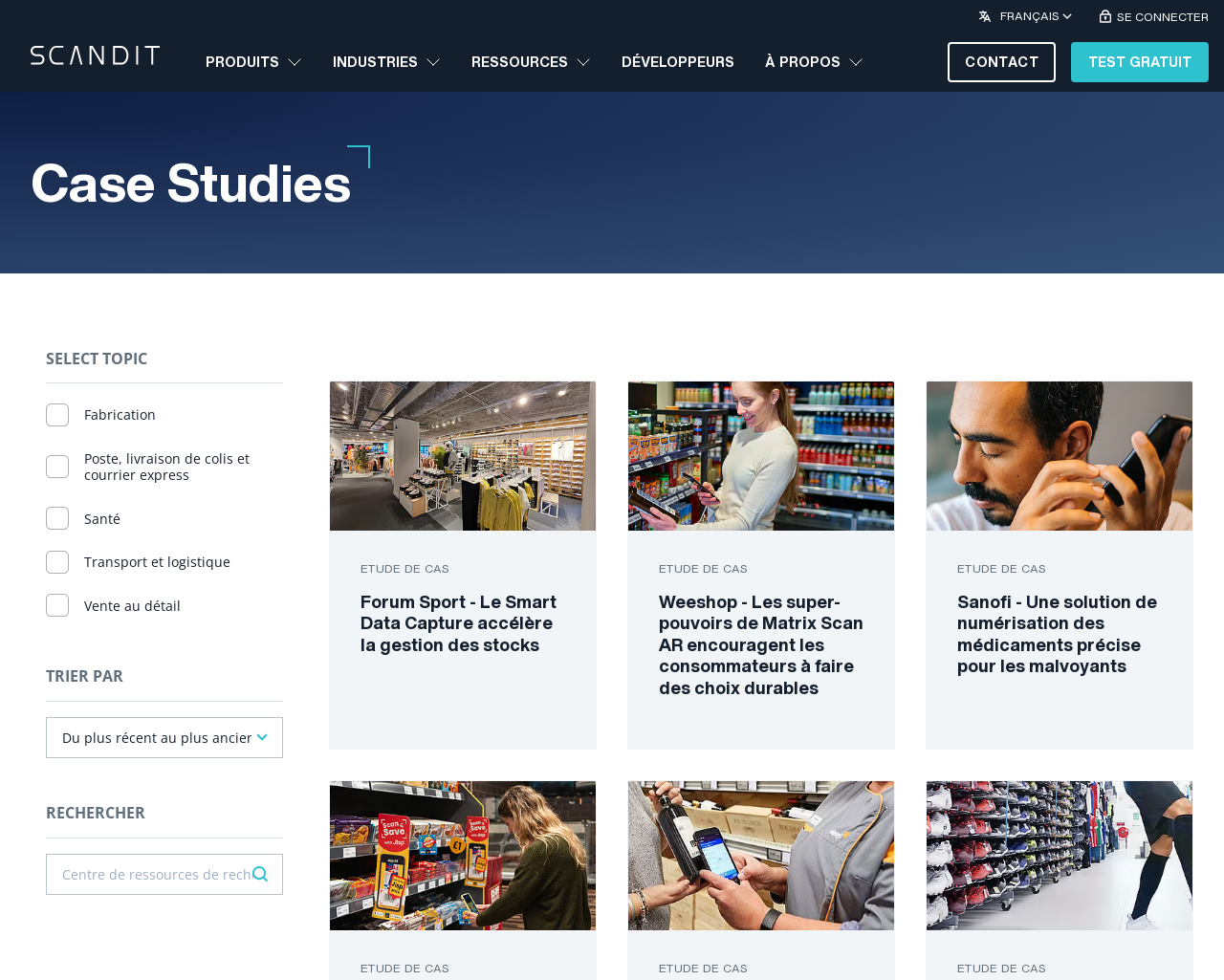Determine the bounding box coordinates of the clickable element to complete this instruction: "Select a language from the dropdown". Provide the coordinates in the format of four float numbers between 0 and 1, [left, top, right, bottom].

[0.811, 0.0, 0.872, 0.033]